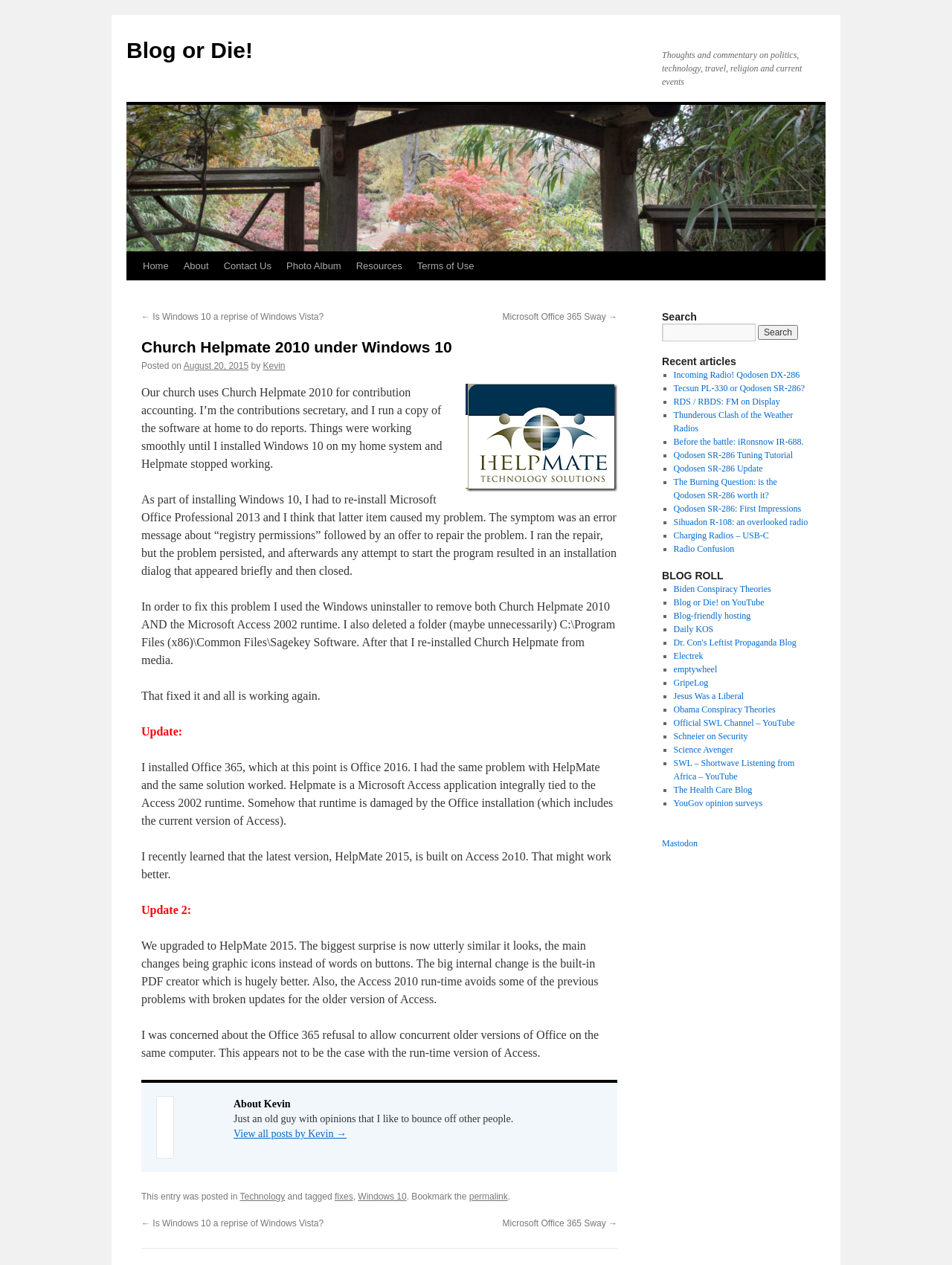Identify the bounding box coordinates for the UI element that matches this description: "Kevin".

[0.276, 0.285, 0.3, 0.294]